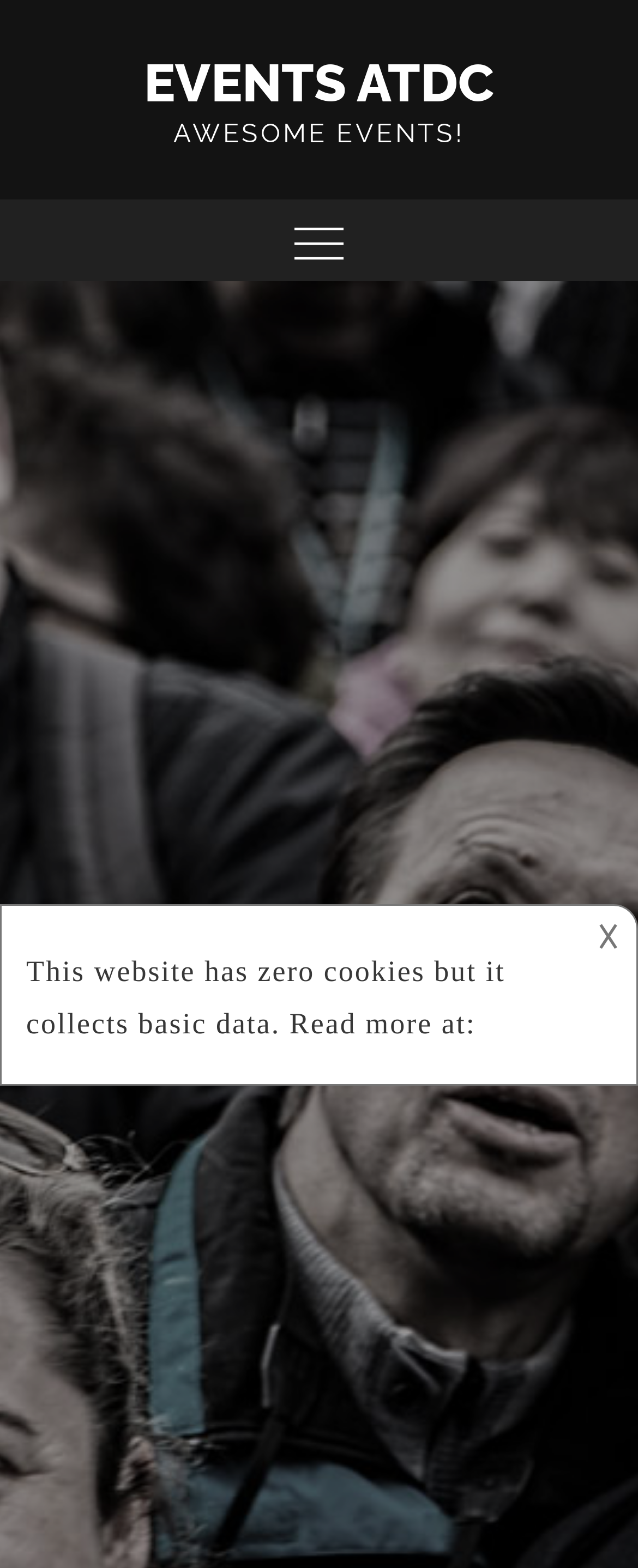Given the element description, predict the bounding box coordinates in the format (top-left x, top-left y, bottom-right x, bottom-right y), using floating point numbers between 0 and 1: 𐌢

[0.936, 0.583, 0.985, 0.612]